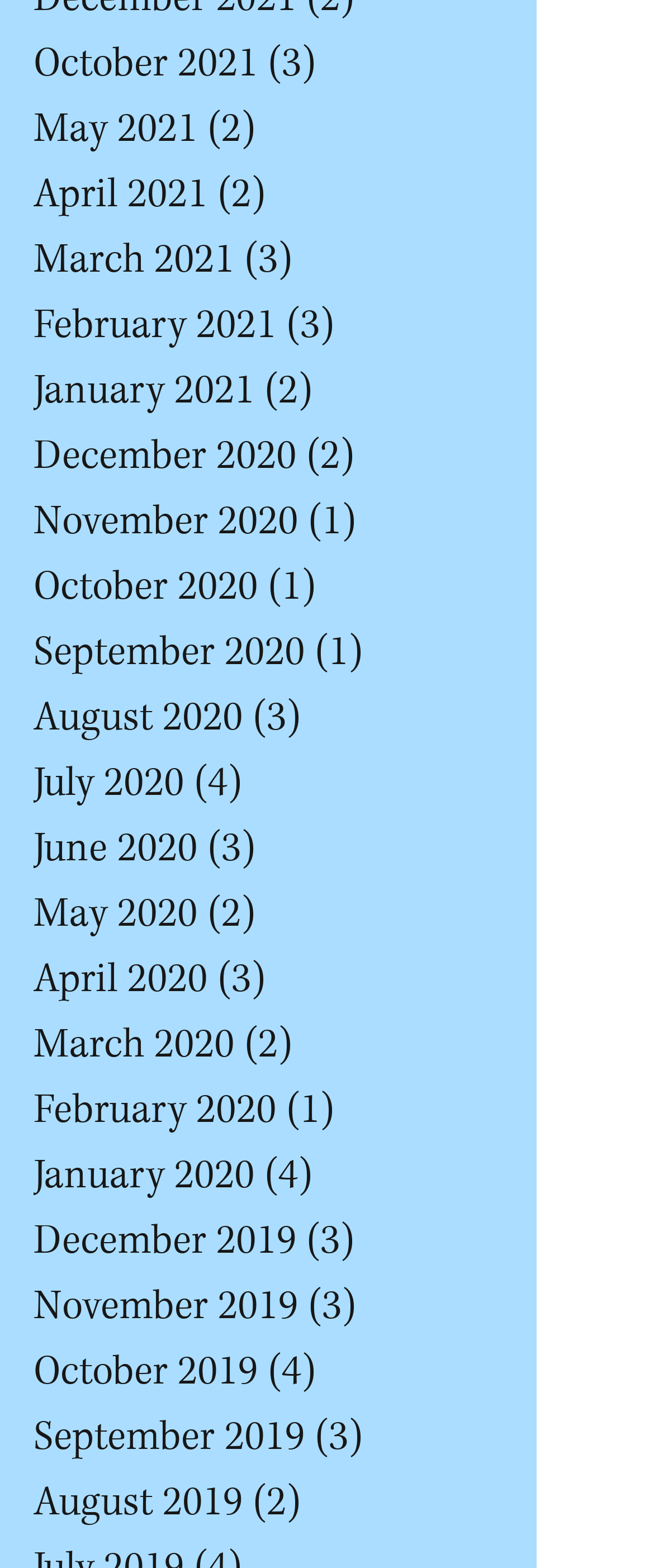Please analyze the image and give a detailed answer to the question:
What is the earliest month with posts?

I looked at the list of links and found that the earliest month with posts is December 2019, which has 3 posts.